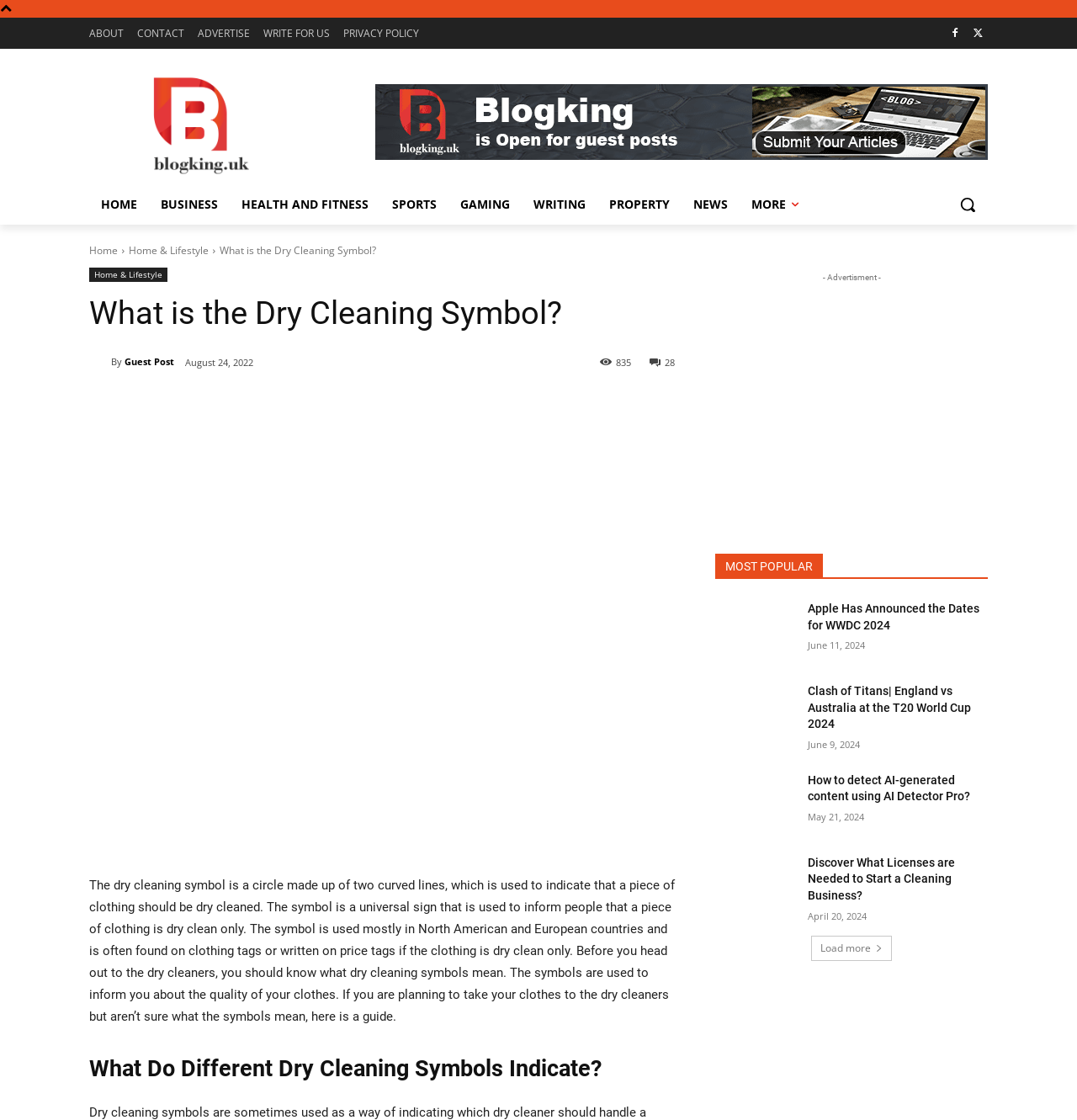Please provide a brief answer to the question using only one word or phrase: 
What is the title of the article?

What is the Dry Cleaning Symbol?